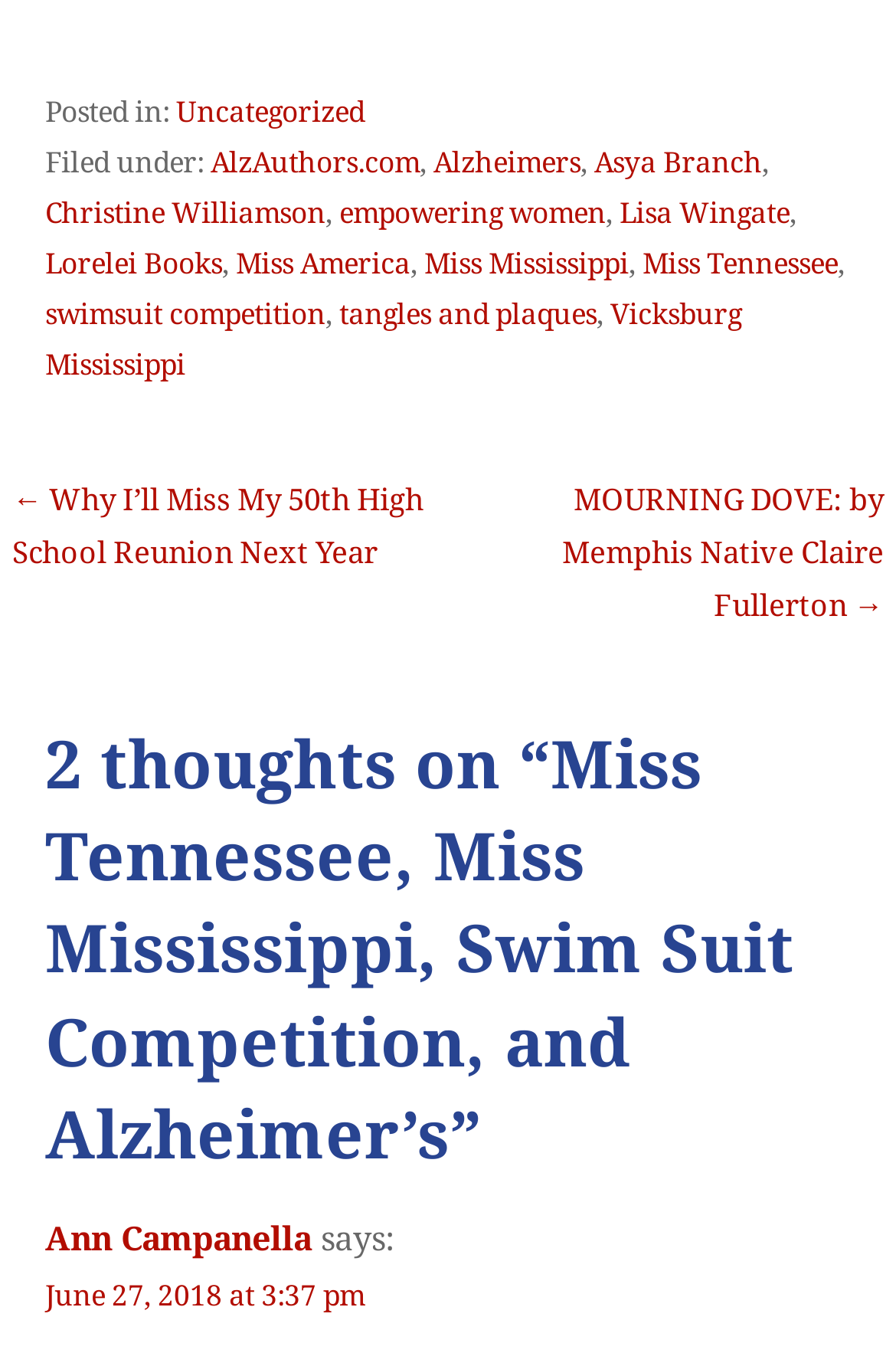Using the information from the screenshot, answer the following question thoroughly:
How many tags are associated with the post?

The tags associated with the post can be found in the footer section, and they are: 'AlzAuthors.com', 'Alzheimers', 'Asya Branch', 'Christine Williamson', 'empowering women', 'Lisa Wingate', 'Lorelei Books', 'Miss America', 'Miss Mississippi', 'Miss Tennessee', and 'swimsuit competition'.